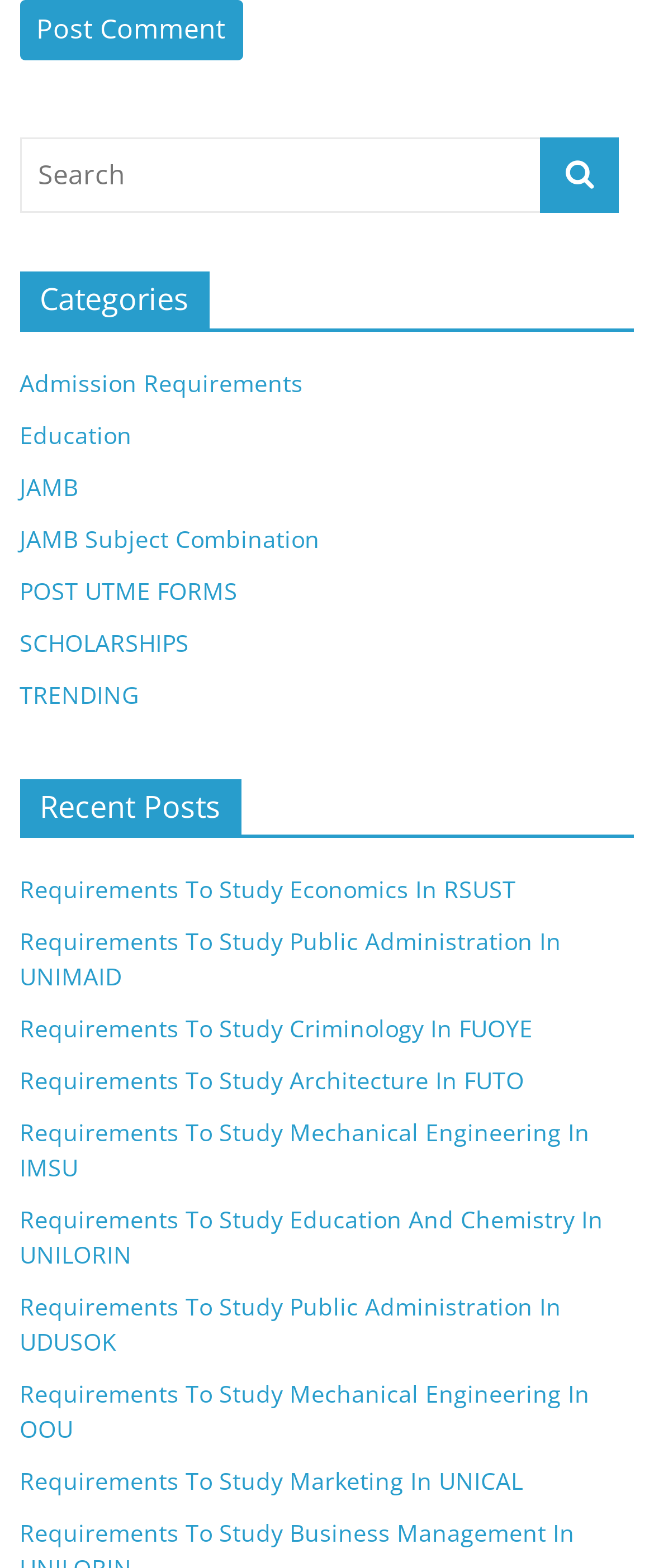Locate the bounding box coordinates of the area to click to fulfill this instruction: "Read the 'Requirements To Study Economics In RSUST' post". The bounding box should be presented as four float numbers between 0 and 1, in the order [left, top, right, bottom].

[0.03, 0.557, 0.789, 0.577]